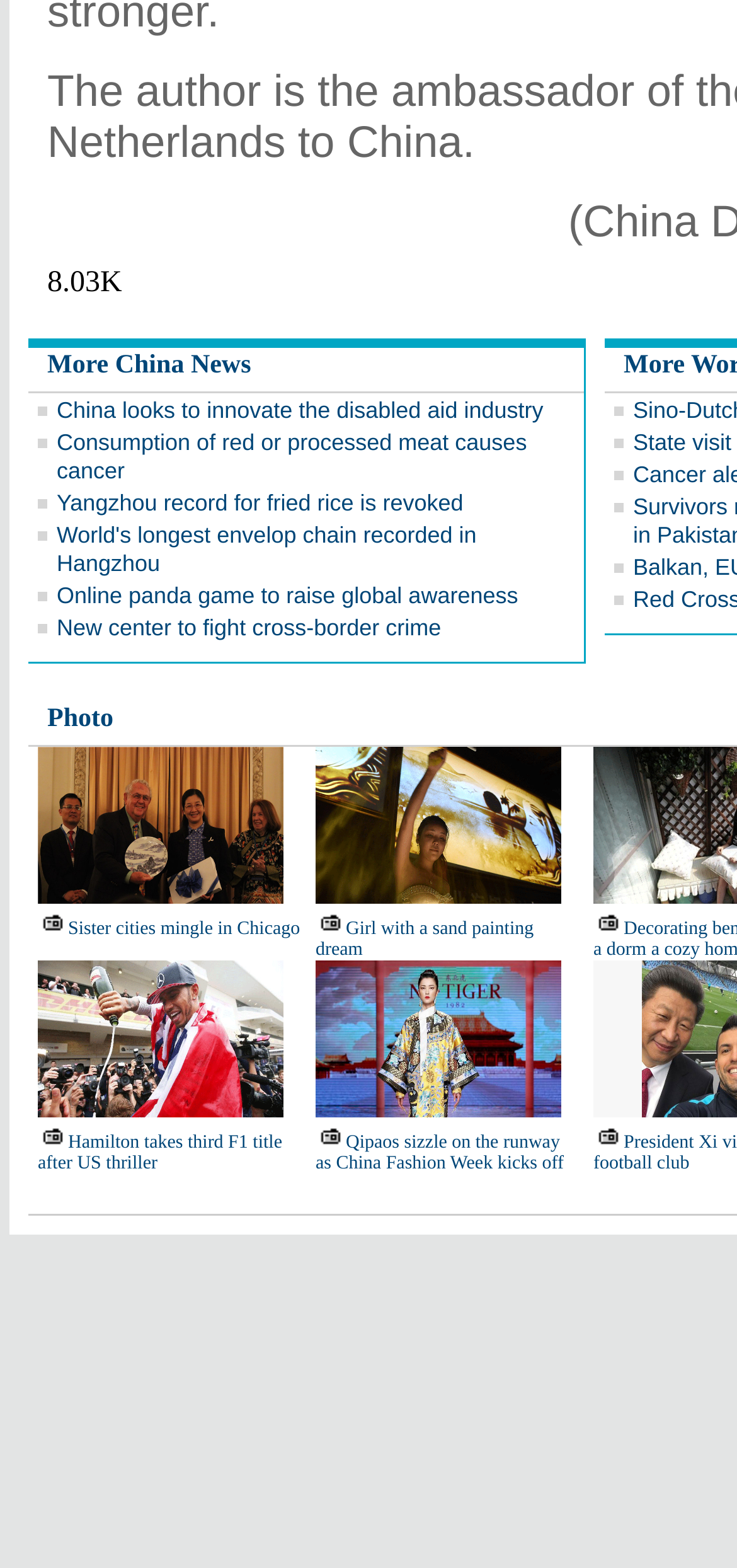Using the webpage screenshot, find the UI element described by Sister cities mingle in Chicago. Provide the bounding box coordinates in the format (top-left x, top-left y, bottom-right x, bottom-right y), ensuring all values are floating point numbers between 0 and 1.

[0.092, 0.586, 0.407, 0.599]